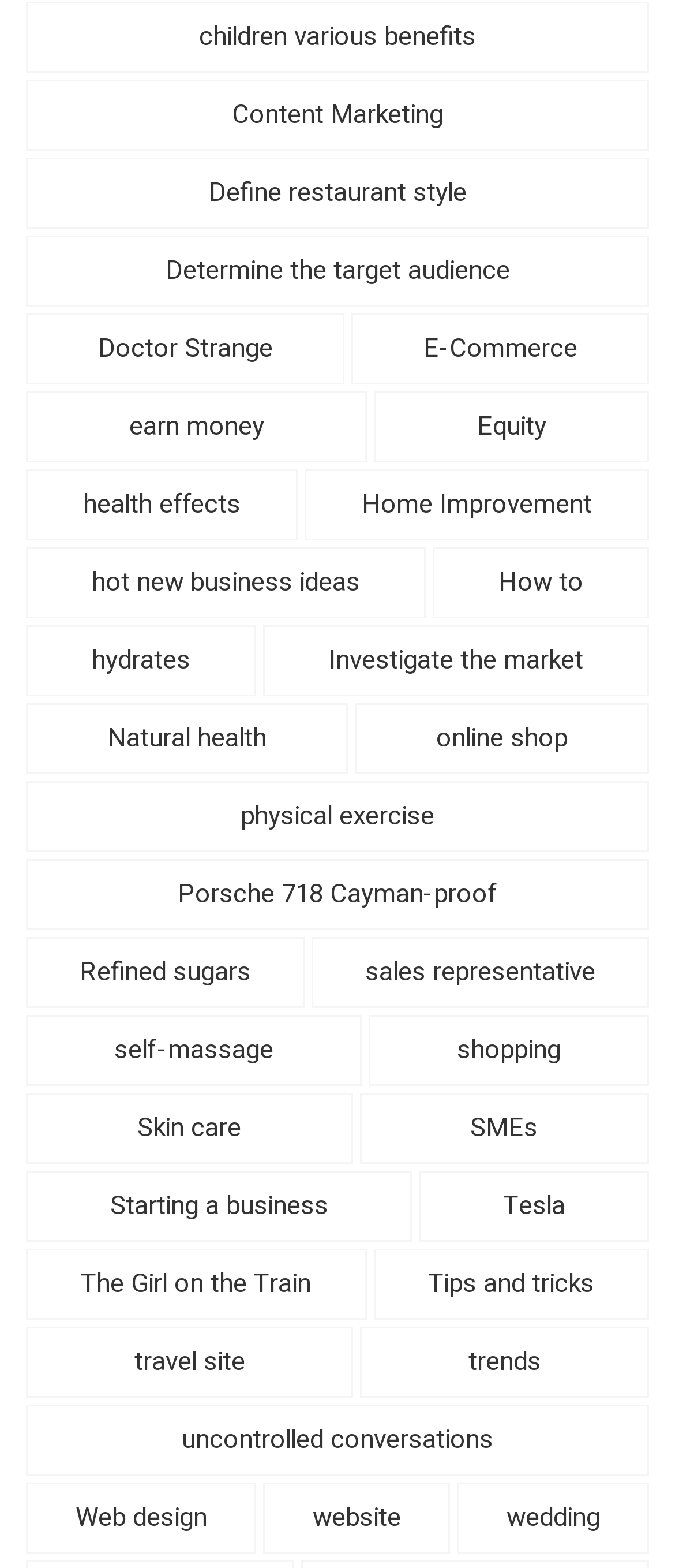What is the topic of the link at the top left?
Using the visual information, reply with a single word or short phrase.

children various benefits